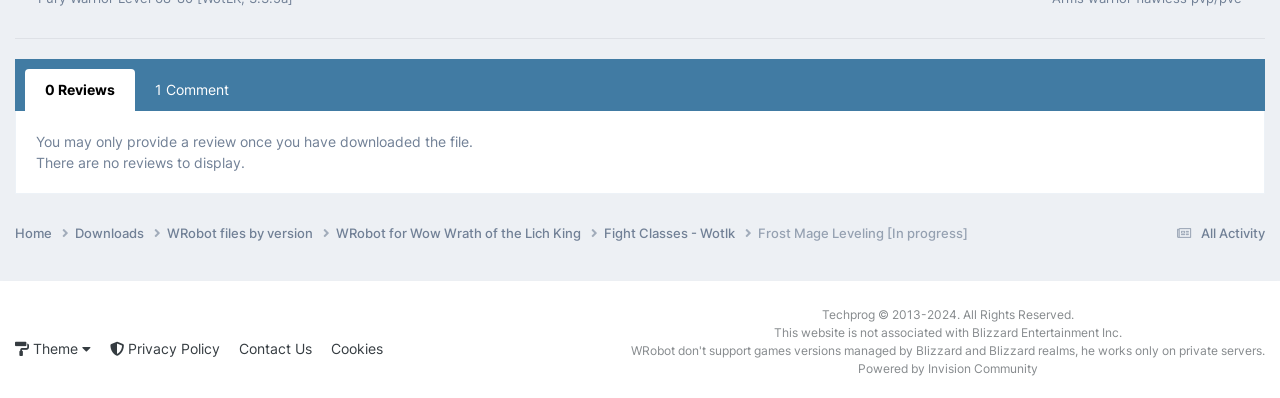Using the given description, provide the bounding box coordinates formatted as (top-left x, top-left y, bottom-right x, bottom-right y), with all values being floating point numbers between 0 and 1. Description: Powered by Invision Community

[0.67, 0.906, 0.811, 0.944]